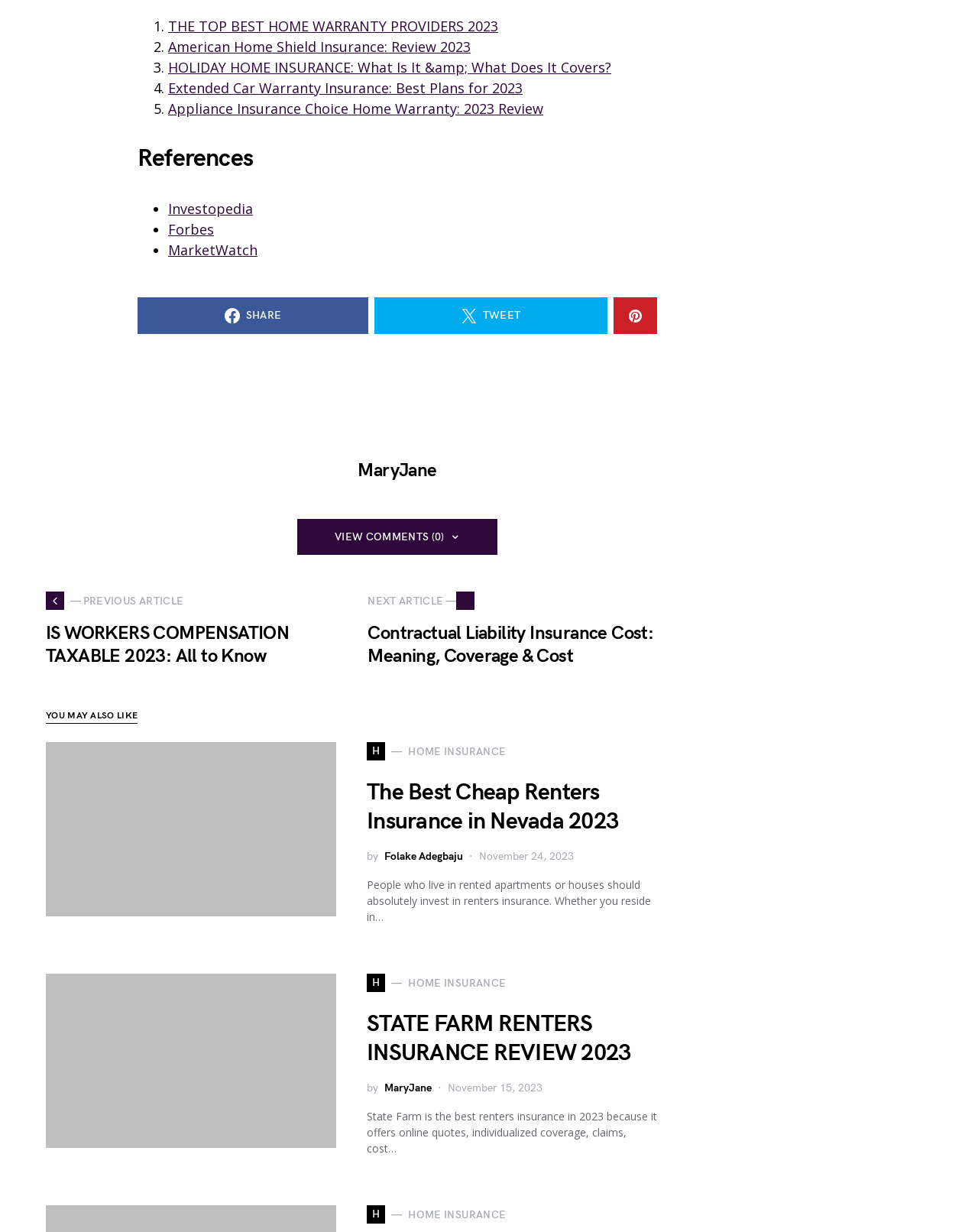Find the bounding box coordinates for the HTML element described in this sentence: "Investopedia". Provide the coordinates as four float numbers between 0 and 1, in the format [left, top, right, bottom].

[0.172, 0.162, 0.259, 0.177]